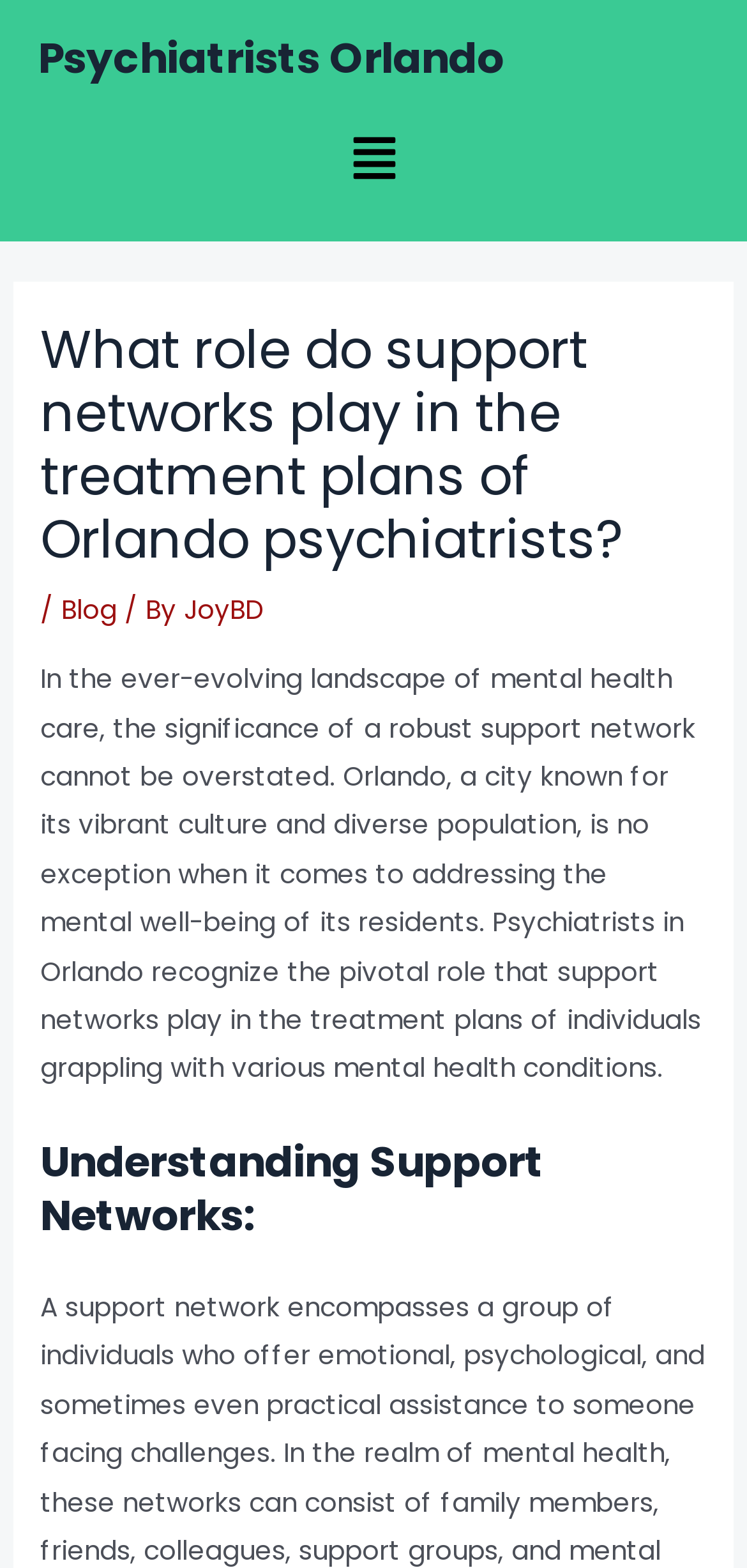What is the topic of the article? Examine the screenshot and reply using just one word or a brief phrase.

Support networks